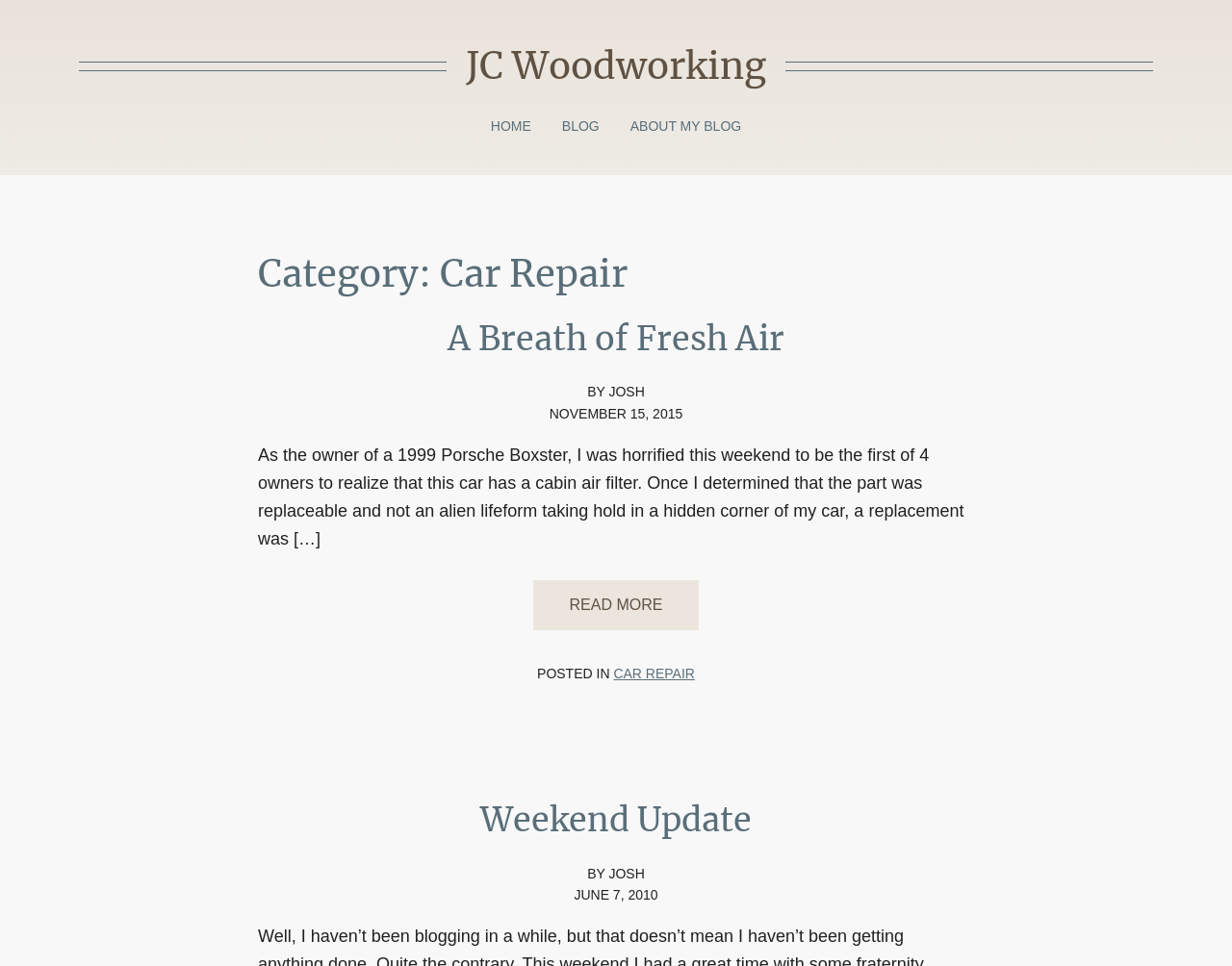Can you give a detailed response to the following question using the information from the image? Who is the author of the articles on this webpage?

The author of the articles on this webpage is Josh, as indicated by the repeated mention of 'BY JOSH' in the article metadata.